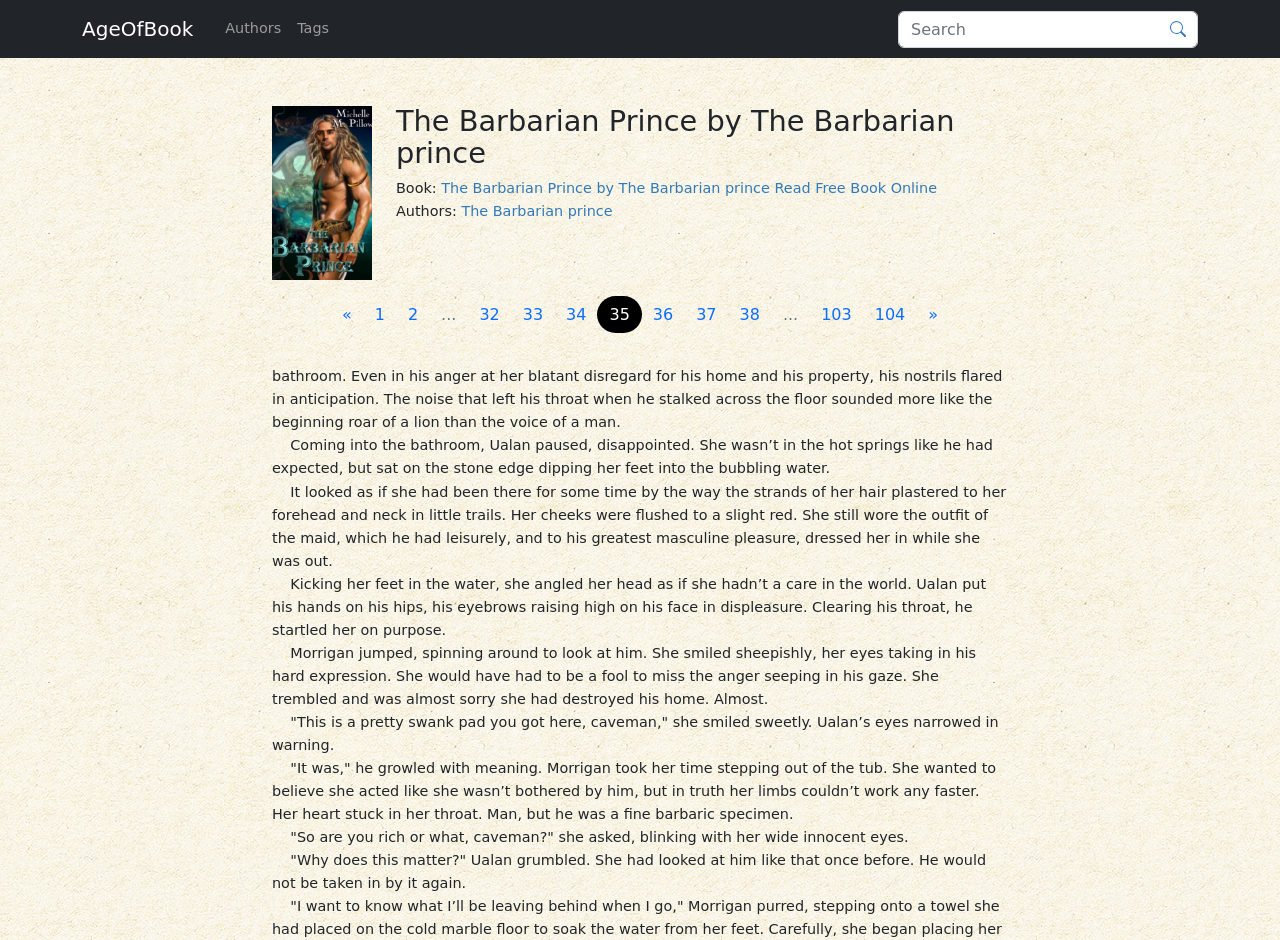Please specify the bounding box coordinates of the area that should be clicked to accomplish the following instruction: "Read The Barbarian Prince book online". The coordinates should consist of four float numbers between 0 and 1, i.e., [left, top, right, bottom].

[0.345, 0.192, 0.732, 0.209]